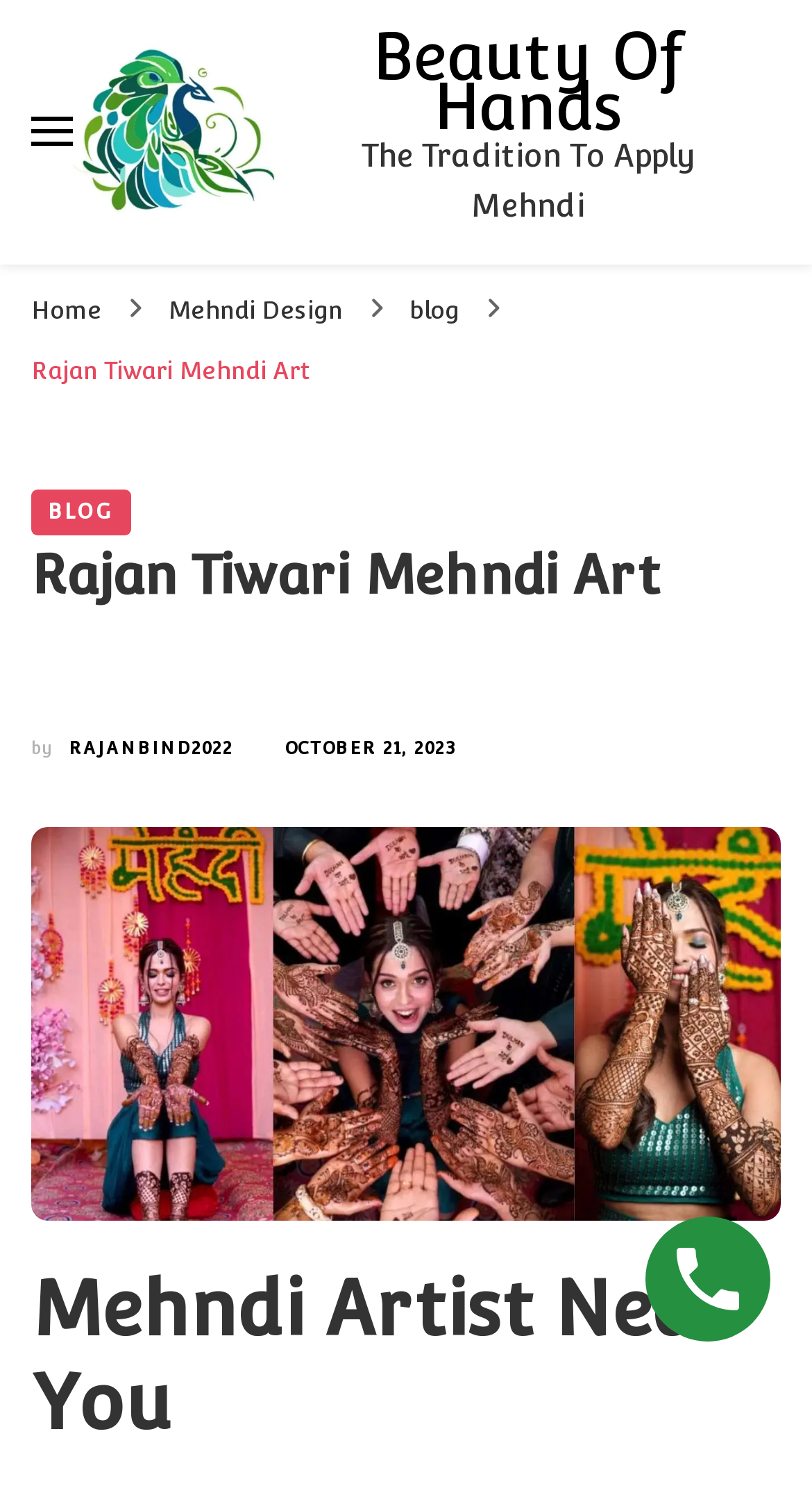What is the tagline of the website?
Based on the screenshot, provide your answer in one word or phrase.

The Tradition To Apply Mehndi